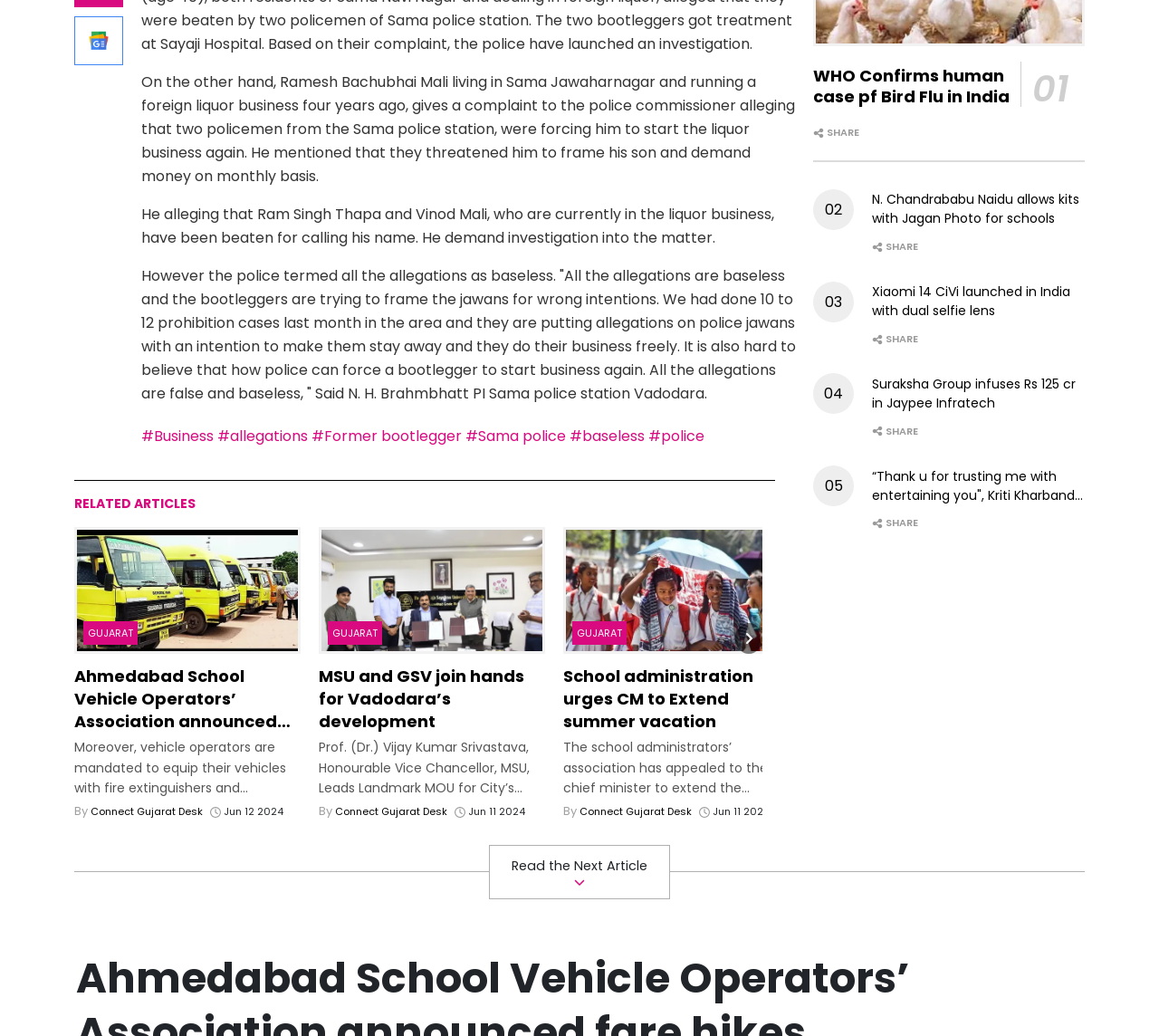Use one word or a short phrase to answer the question provided: 
What is the complaint of Ramesh Bachubhai Mali?

Police forcing him to start liquor business